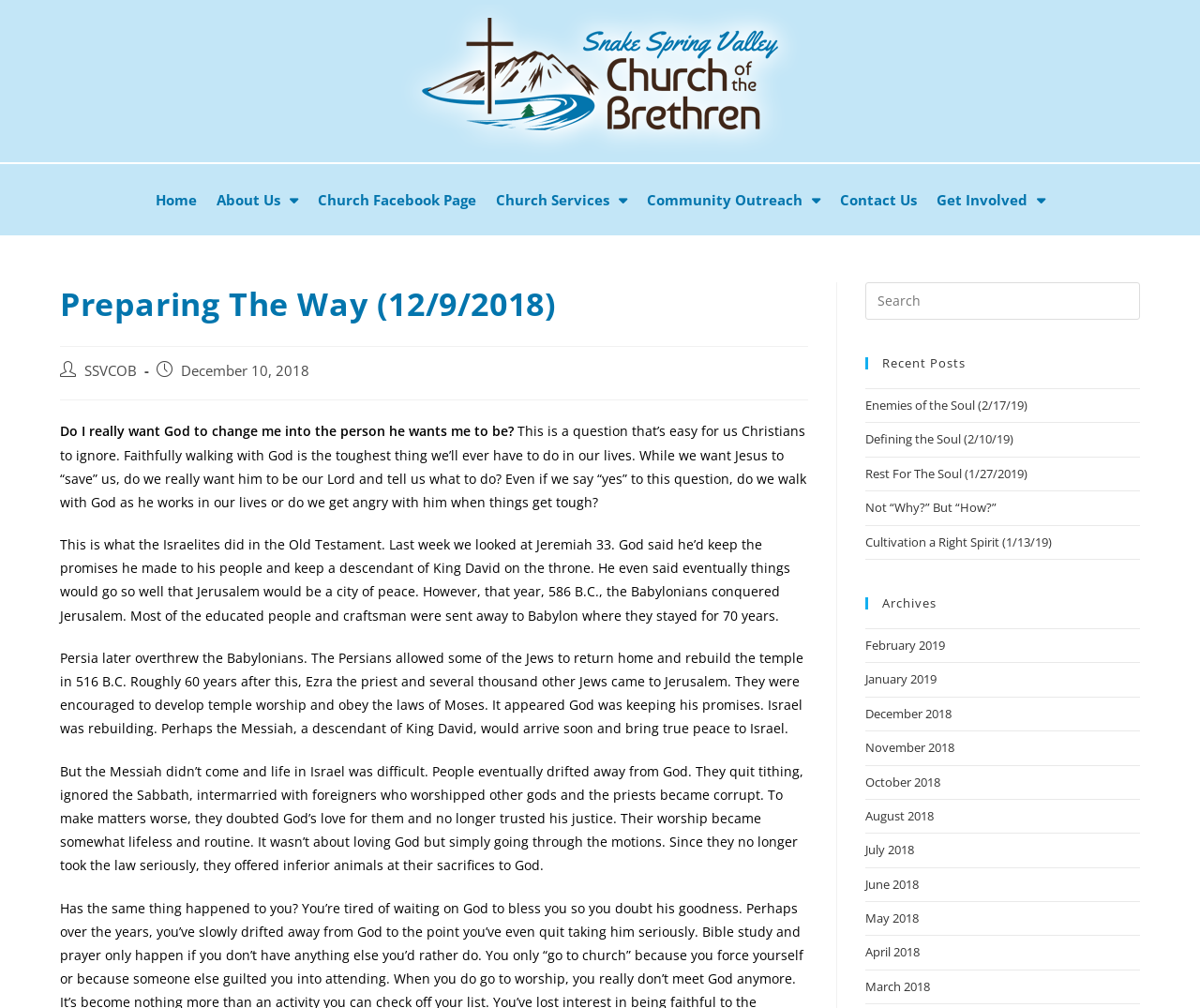Determine the bounding box coordinates of the element's region needed to click to follow the instruction: "Search this website". Provide these coordinates as four float numbers between 0 and 1, formatted as [left, top, right, bottom].

[0.721, 0.28, 0.95, 0.317]